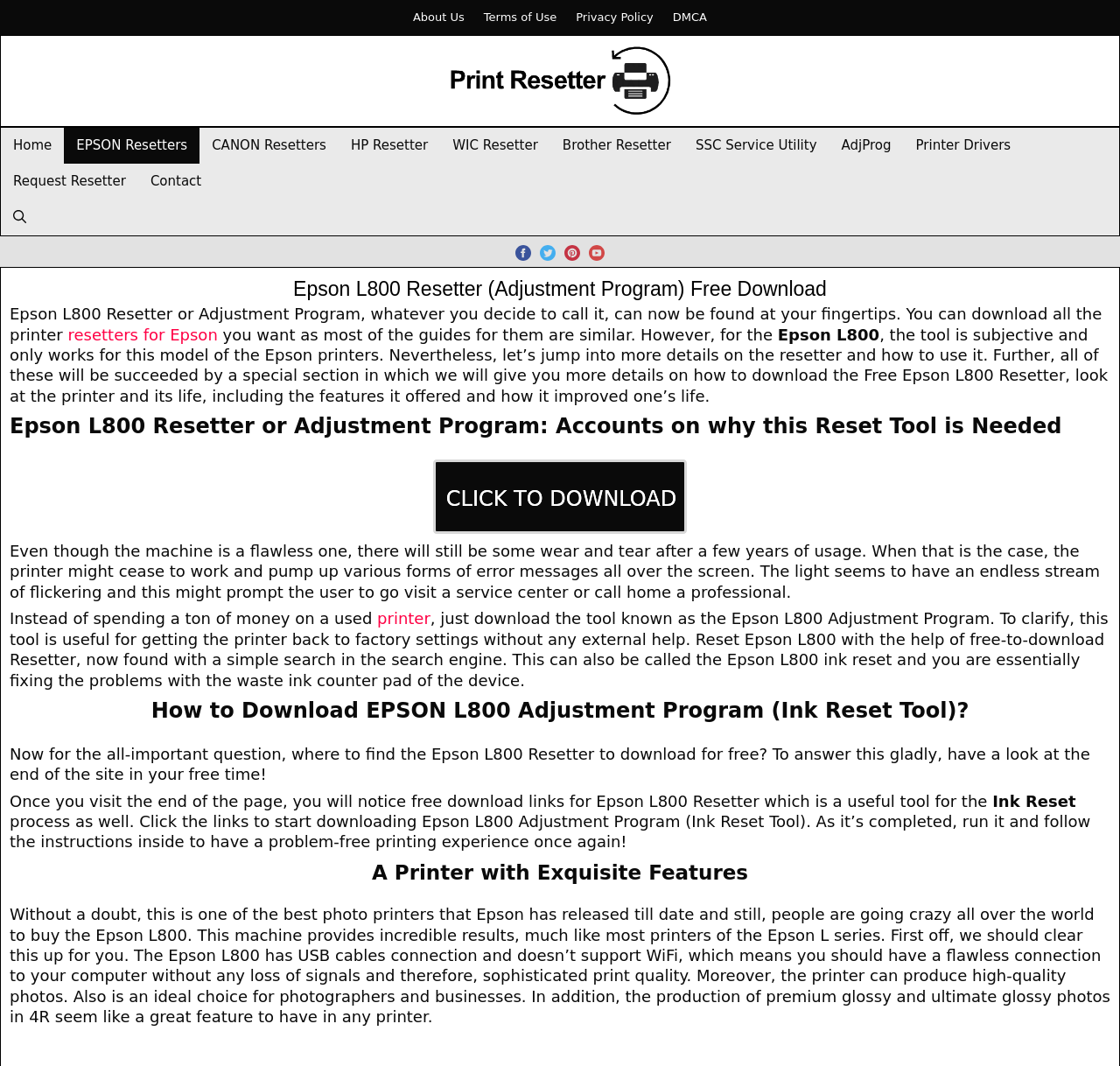Highlight the bounding box coordinates of the region I should click on to meet the following instruction: "Click on the 'EPSON Resetters' link".

[0.057, 0.12, 0.178, 0.154]